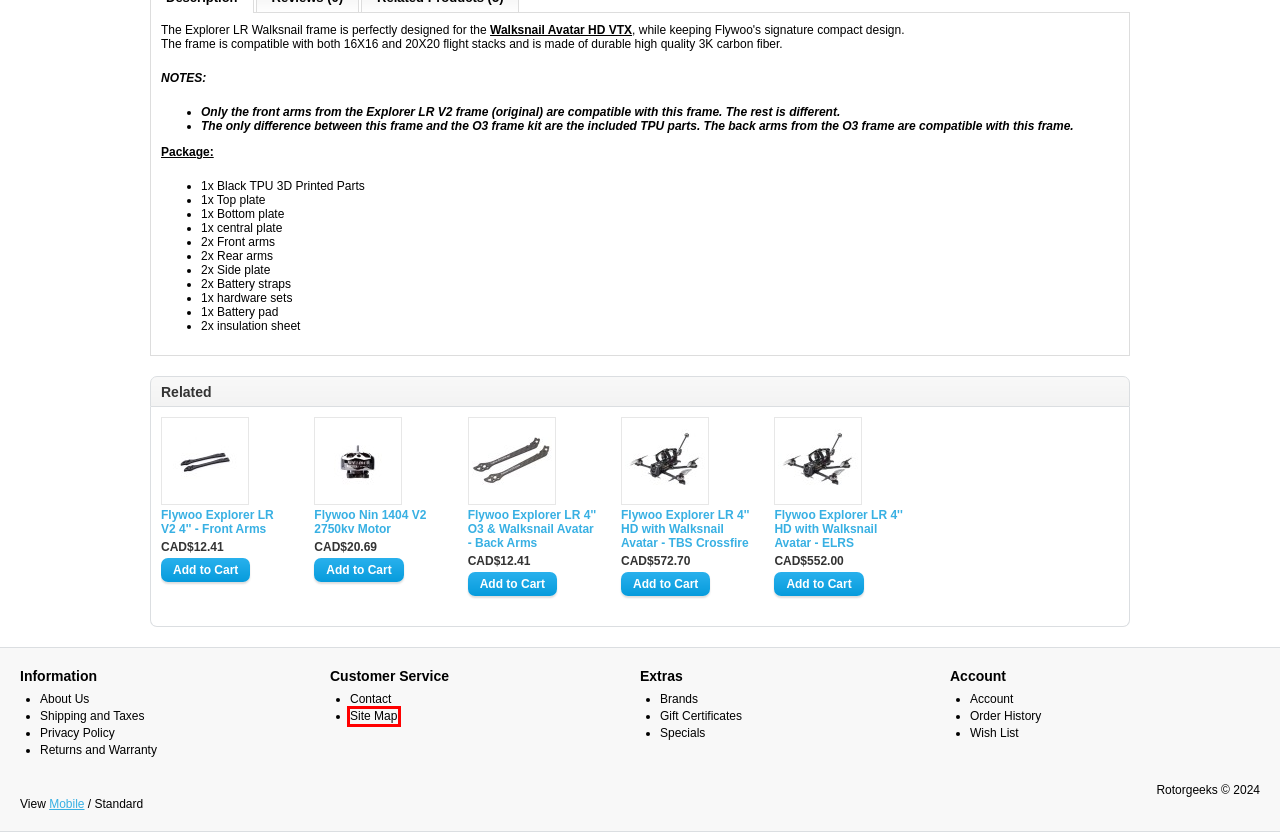Given a webpage screenshot with a UI element marked by a red bounding box, choose the description that best corresponds to the new webpage that will appear after clicking the element. The candidates are:
A. Flywoo Explorer LR 4'' HD with Walksnail Avatar - ELRS
B. Contact Us
C. Flywoo Explorer LR 4'' O3 & Walksnail Avatar - Back Arms
D. About Us
E. Site Map
F. Flywoo Explorer LR V2 4'' - Front Arms
G. Returns and Warranty
H. Special Offers

E